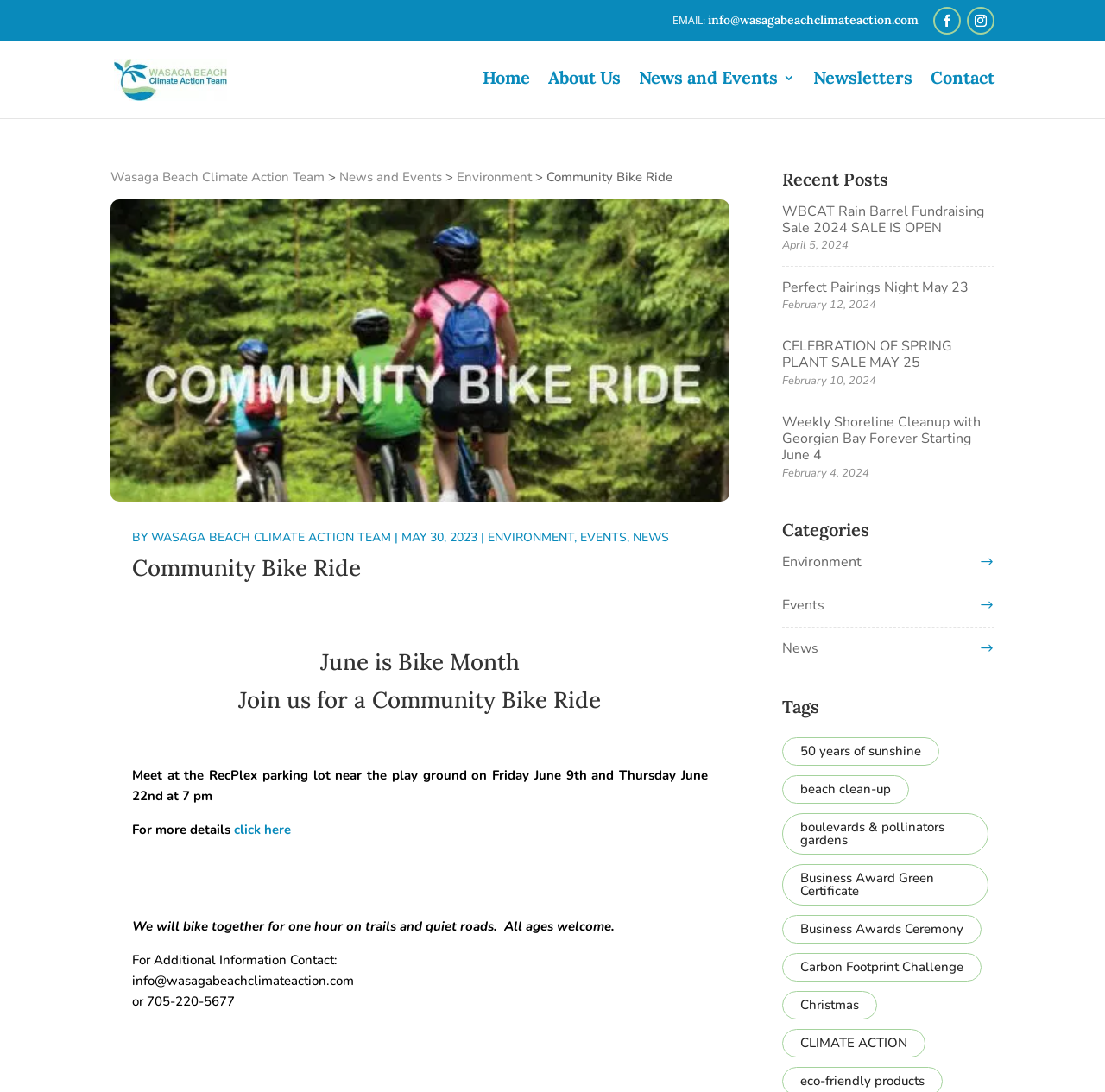What is the theme of the community bike ride?
Provide a well-explained and detailed answer to the question.

I inferred the theme by looking at the context of the community bike ride event. The event is mentioned in the 'Environment' category, and the webpage is about climate action, which suggests that the bike ride is related to environmental issues.